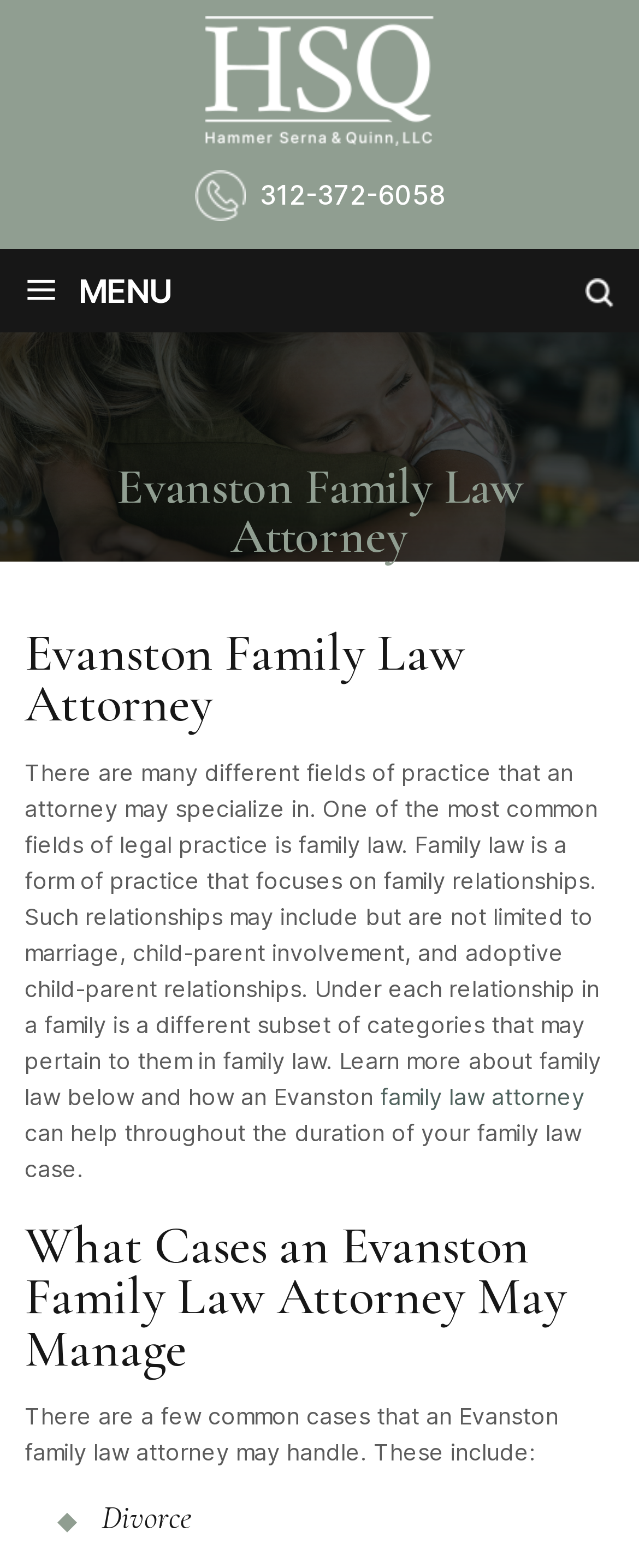What is the main area of practice of the attorney?
Answer with a single word or short phrase according to what you see in the image.

Family law